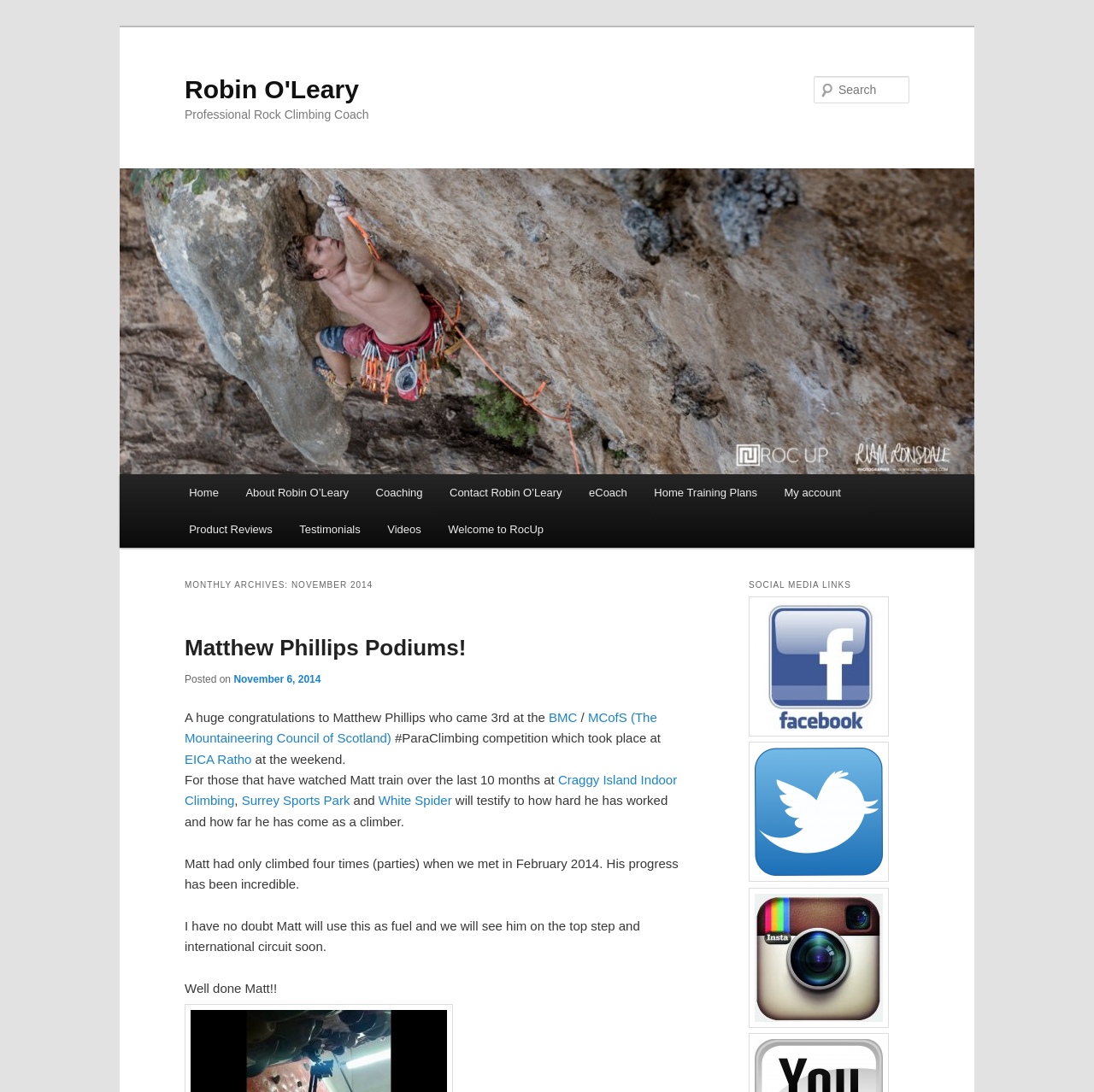Using the information in the image, give a comprehensive answer to the question: 
What is the name of the organization where Matthew Phillips competed?

The webpage mentions that Matthew Phillips competed in the 'BMC / MCofS (The Mountaineering Council of Scotland)' competition, indicating that BMC is one of the organizations involved.